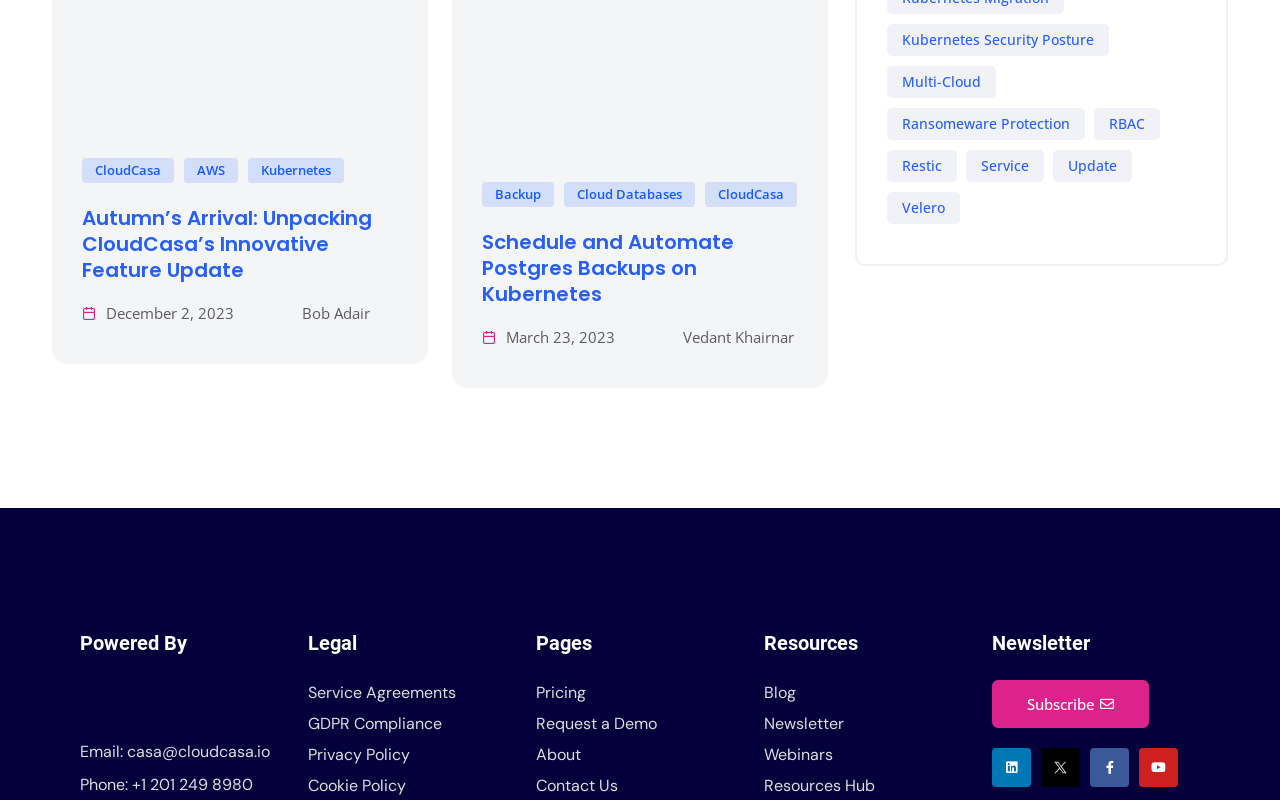Reply to the question below using a single word or brief phrase:
What is the purpose of the 'Schedule and Automate Postgres Backups on Kubernetes' link?

Backup